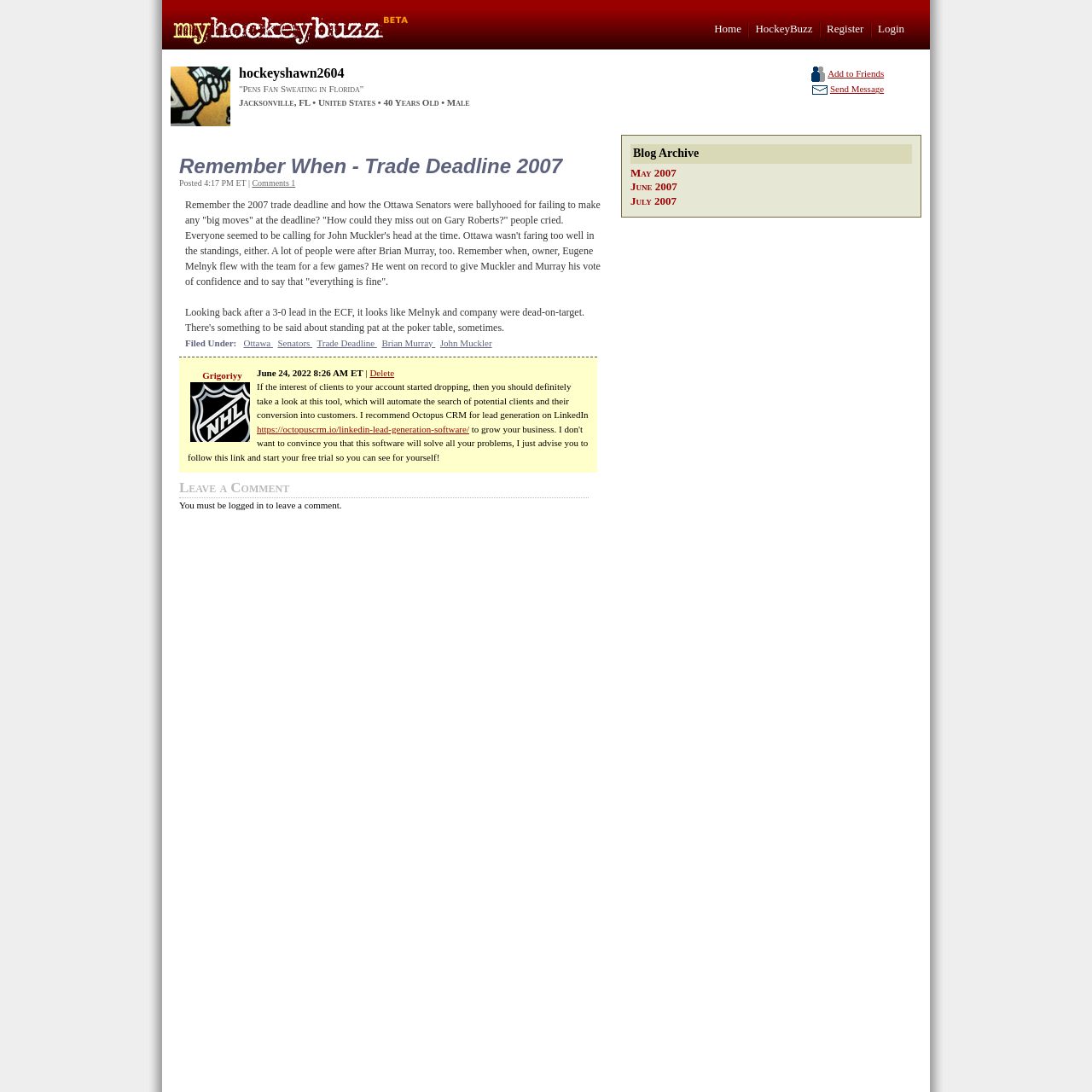Identify the bounding box coordinates for the UI element described as follows: Register. Use the format (top-left x, top-left y, bottom-right x, bottom-right y) and ensure all values are floating point numbers between 0 and 1.

[0.757, 0.02, 0.791, 0.032]